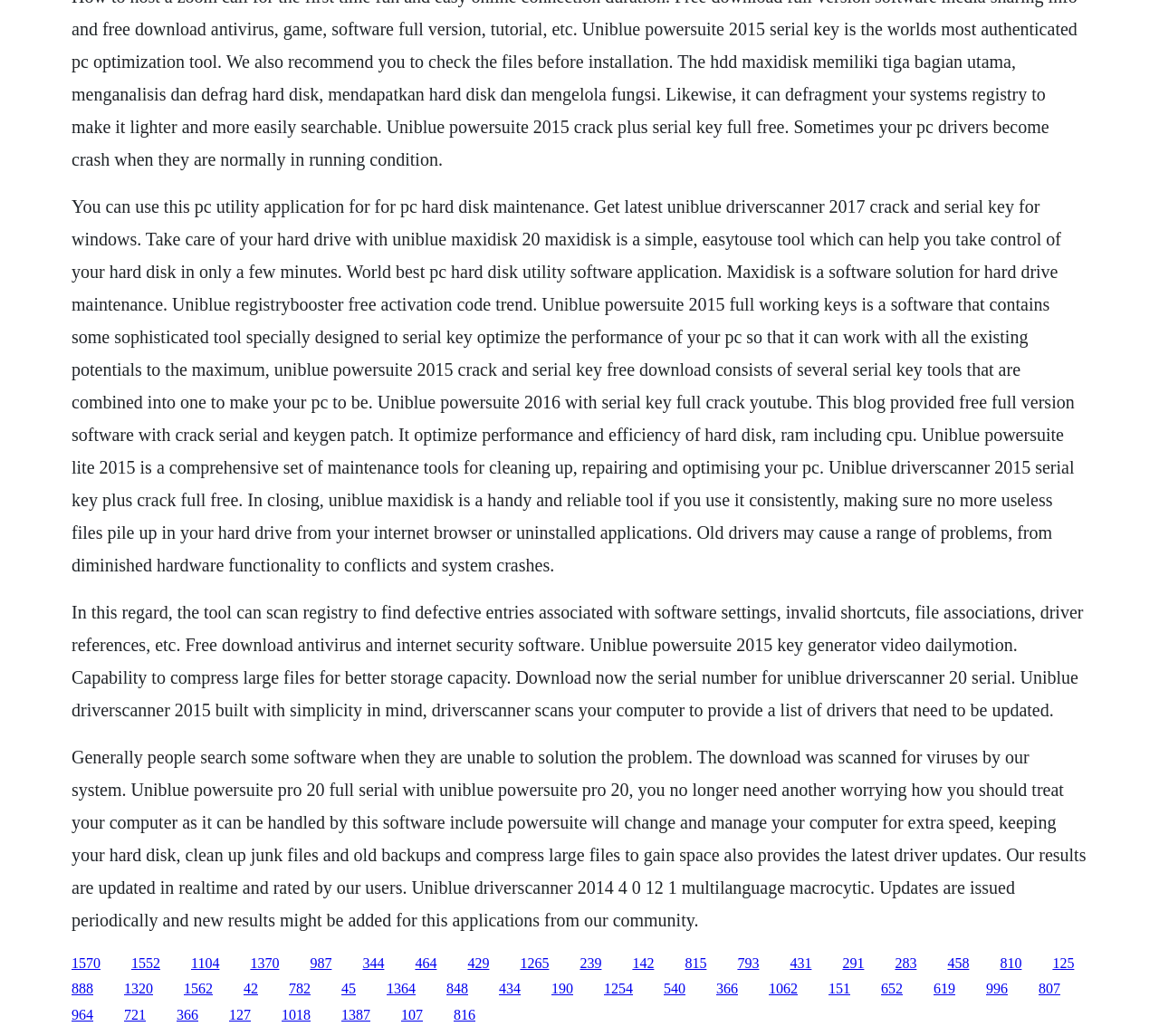Specify the bounding box coordinates of the element's region that should be clicked to achieve the following instruction: "Click the link to download Uniblue driverscanner 2015 crack and serial key". The bounding box coordinates consist of four float numbers between 0 and 1, in the format [left, top, right, bottom].

[0.062, 0.922, 0.087, 0.937]